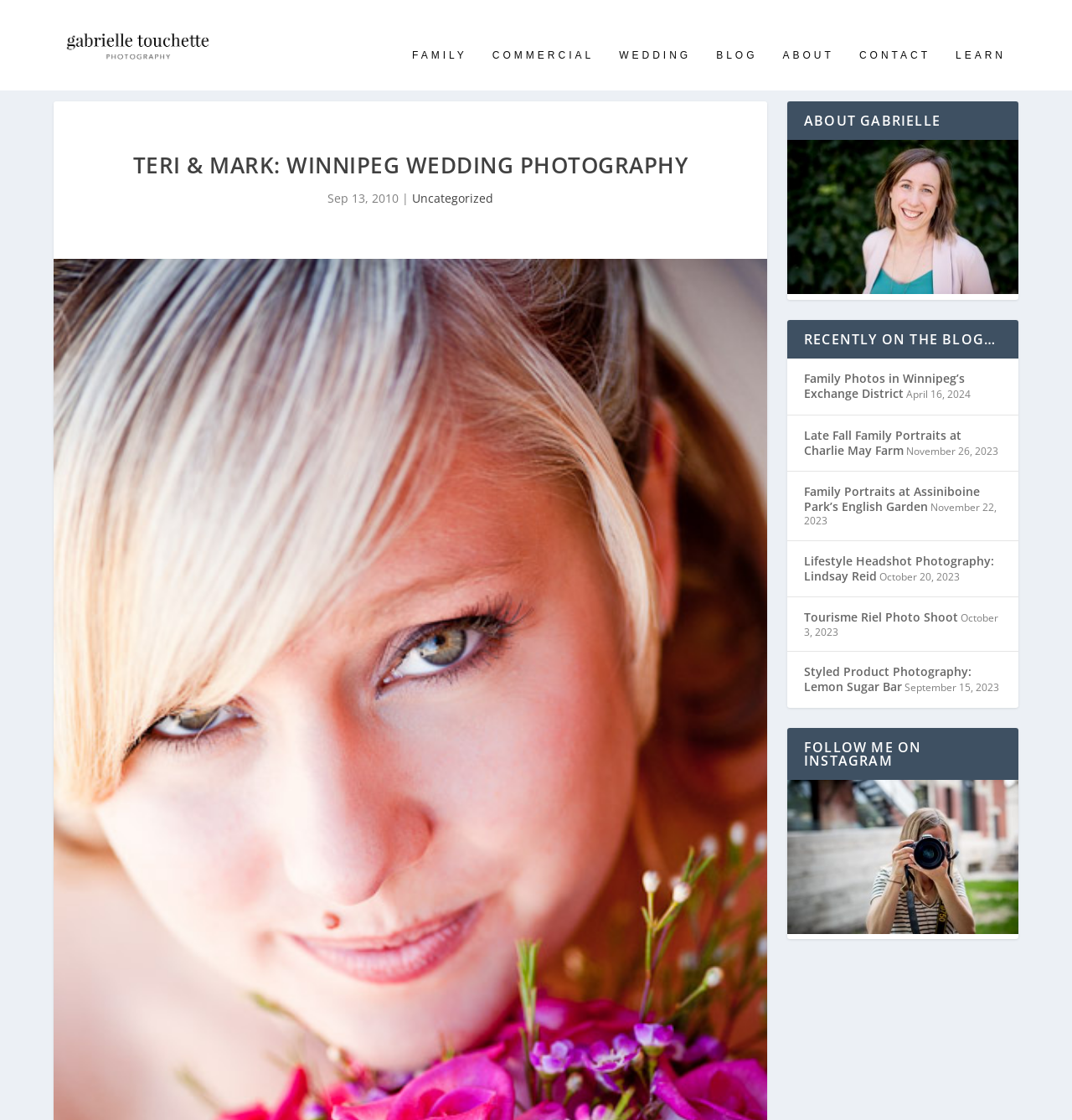What social media platform is promoted at the bottom of the page?
Give a one-word or short phrase answer based on the image.

Instagram